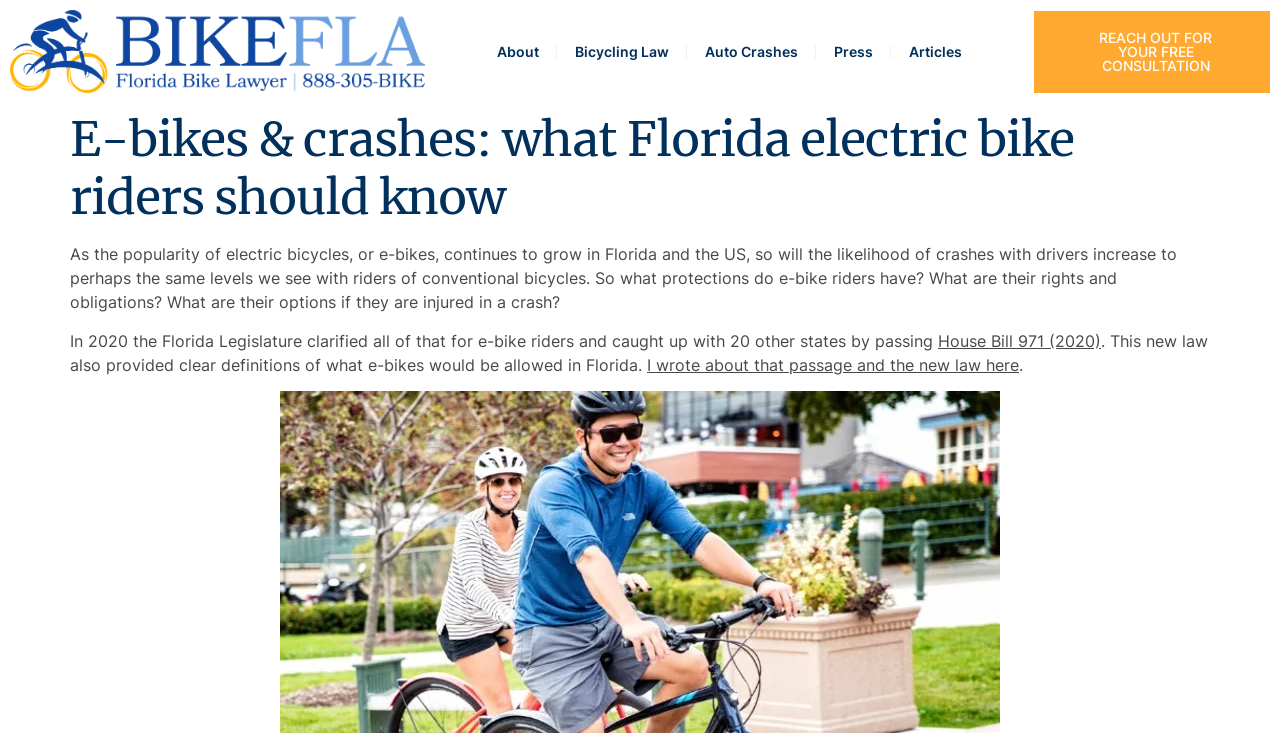What is the main topic of this webpage?
Answer the question with just one word or phrase using the image.

E-bikes and crashes